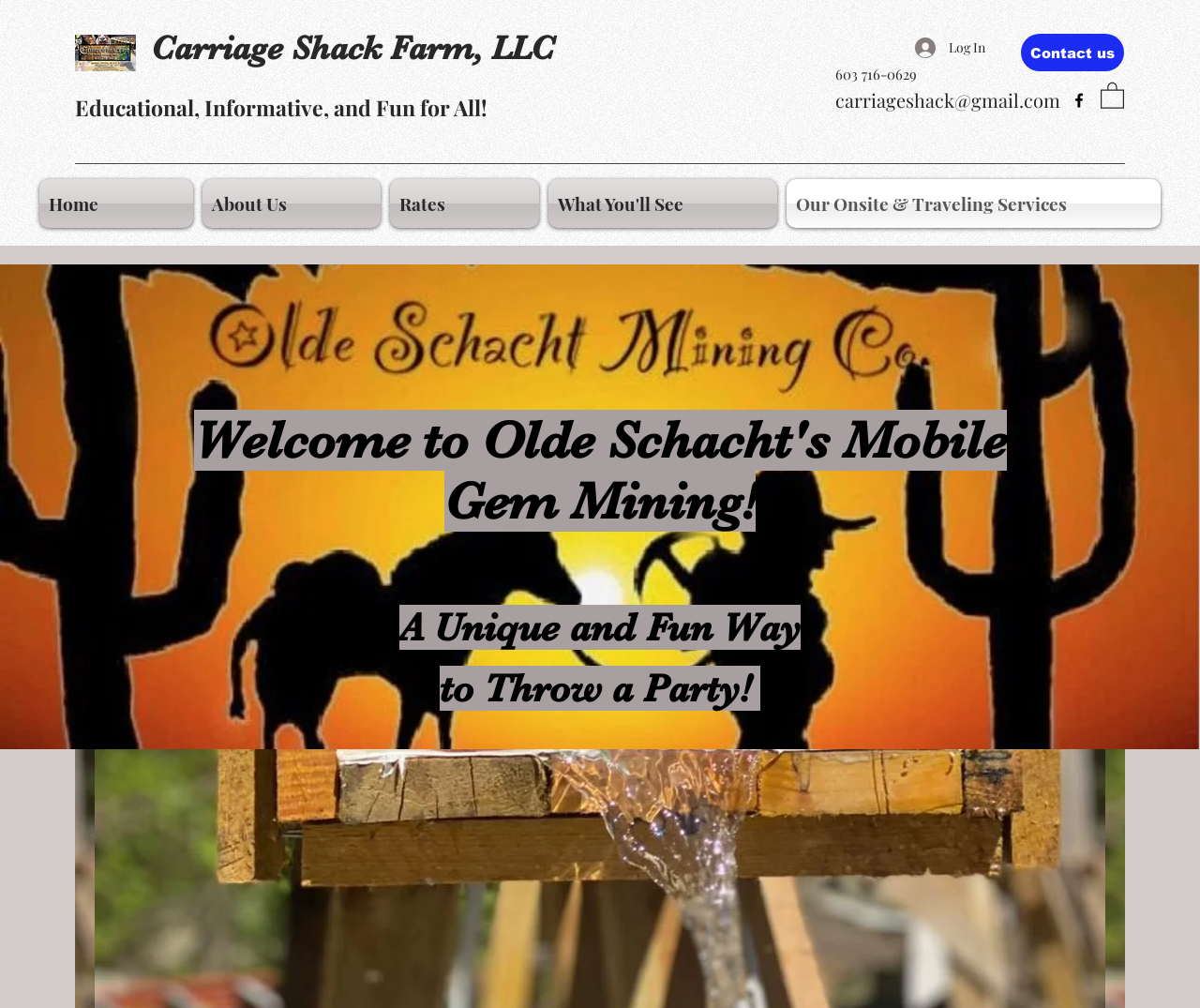Predict the bounding box of the UI element based on the description: "Carriage Shack Farm, LLC". The coordinates should be four float numbers between 0 and 1, formatted as [left, top, right, bottom].

[0.126, 0.028, 0.462, 0.067]